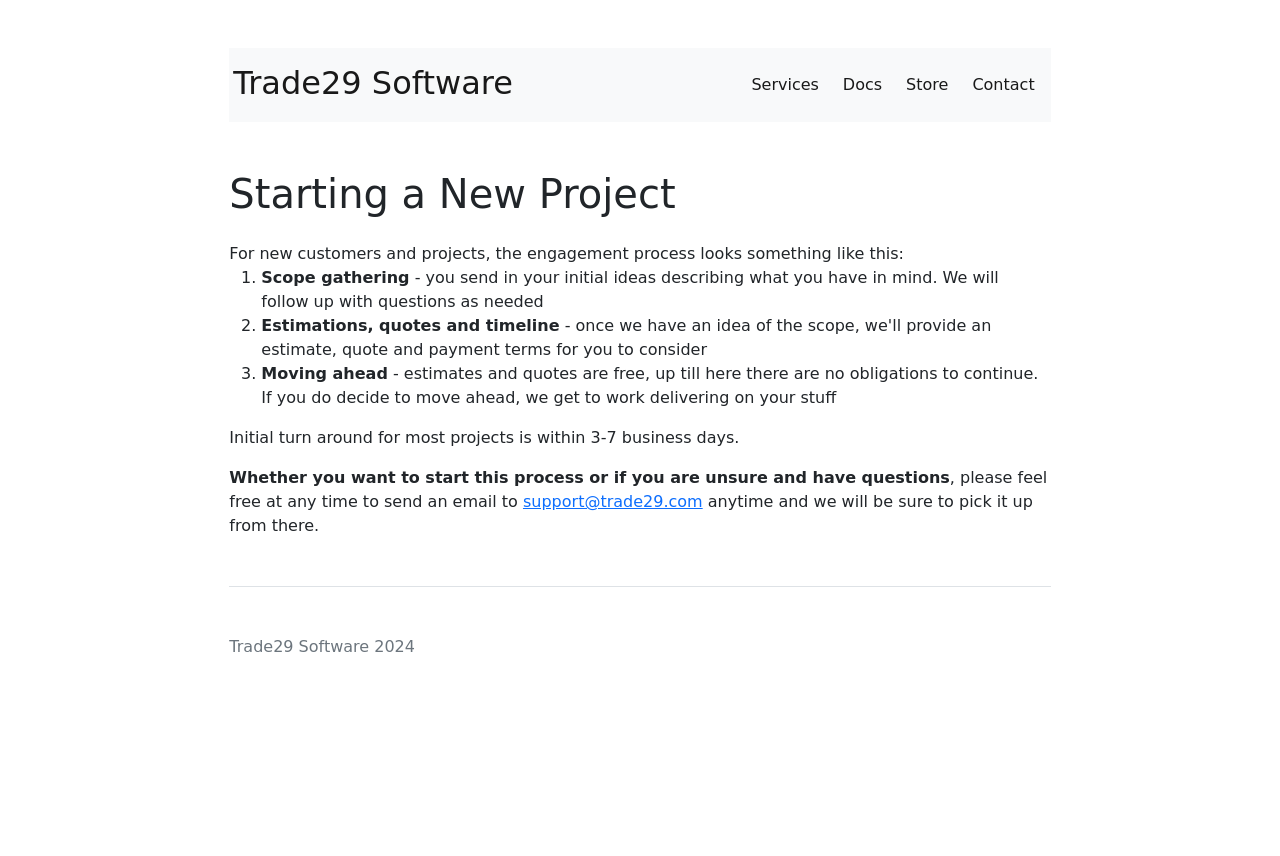What is the email address to contact for questions or to start a new project?
Provide an in-depth answer to the question, covering all aspects.

The webpage provides an email address, support@trade29.com, where customers can reach out to ask questions or start a new project. This email address is mentioned in the context of feeling free to send an email at any time to initiate the process.